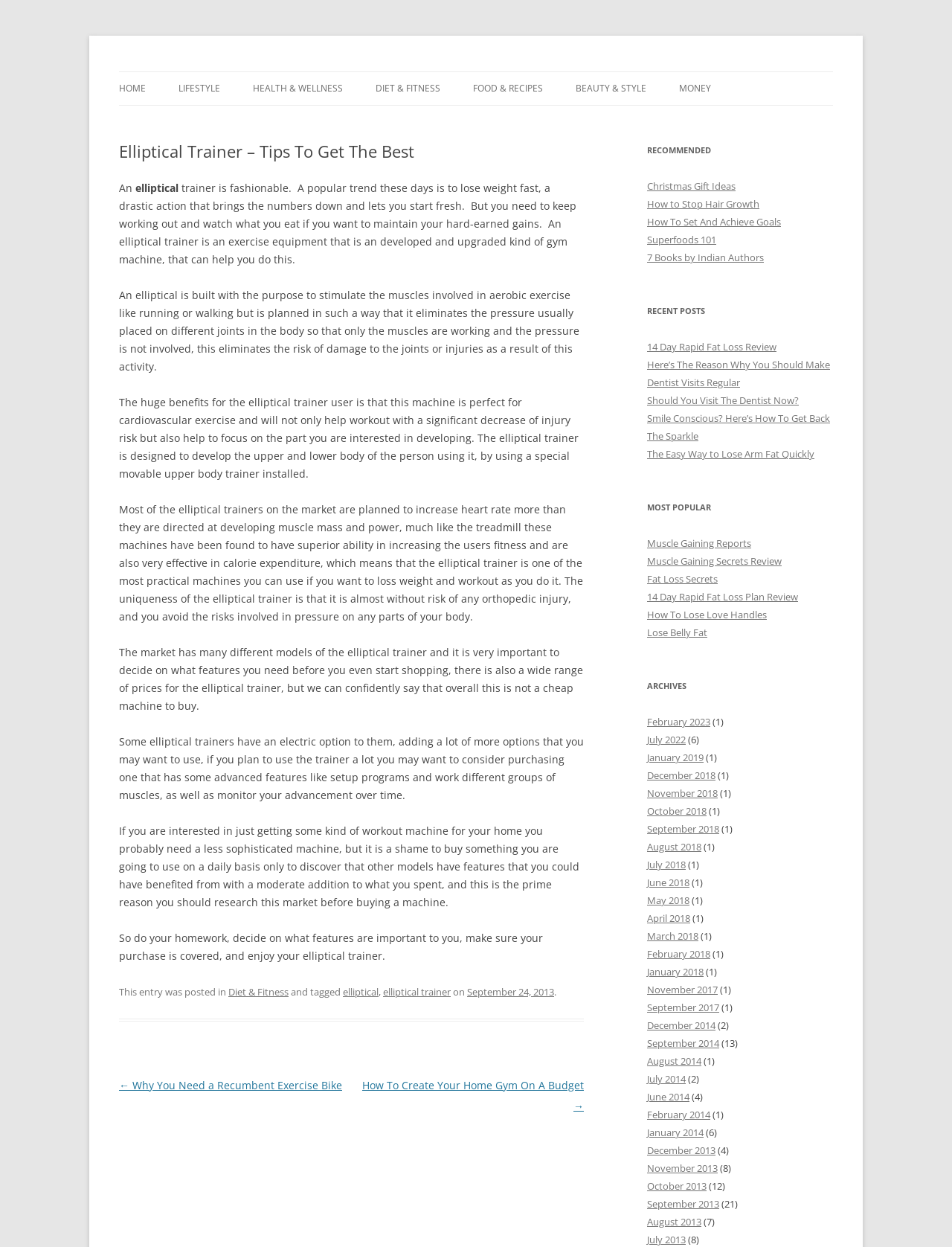What is the target audience for this webpage?
Refer to the image and give a detailed answer to the query.

The webpage appears to be targeting fitness enthusiasts who are interested in learning about elliptical trainers and how to choose the right one for their needs, as evidenced by the detailed information provided about the benefits and features of elliptical trainers.